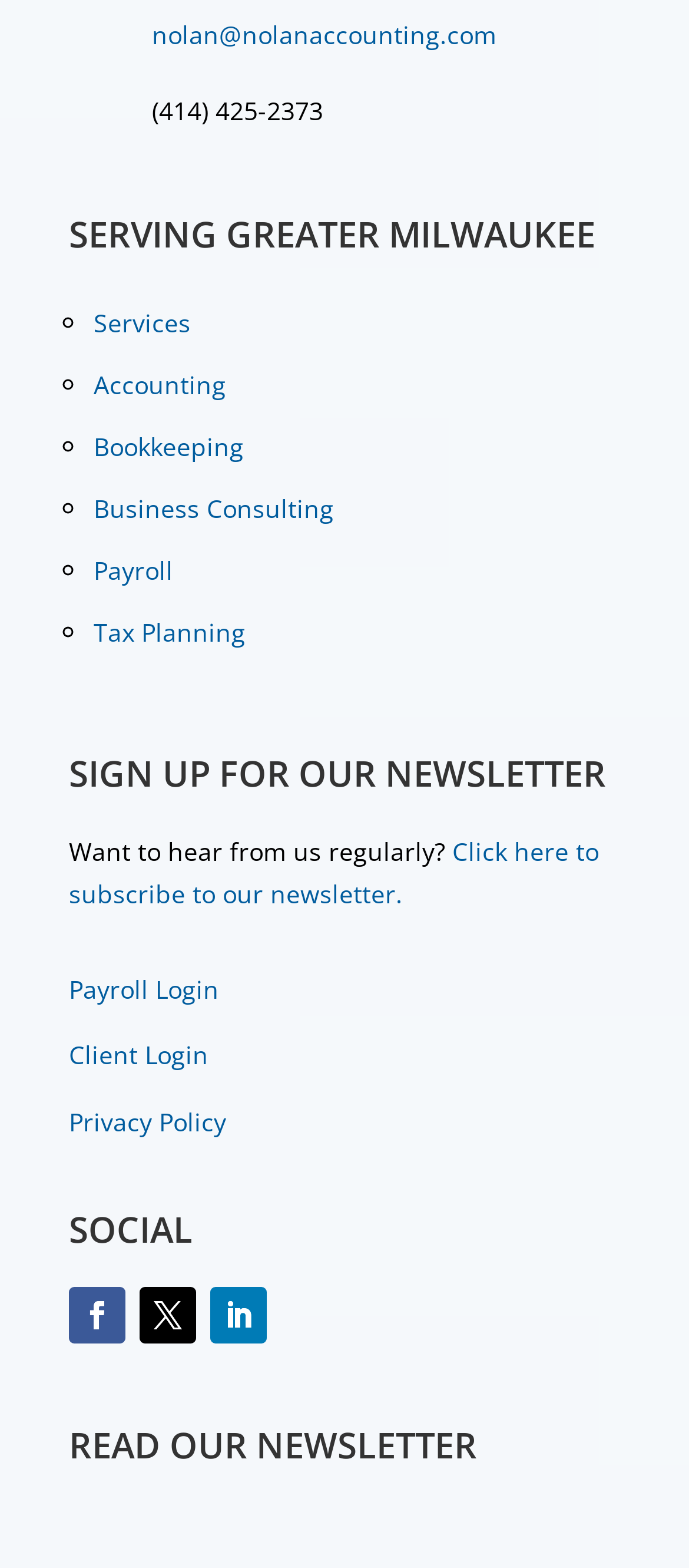Specify the bounding box coordinates of the element's area that should be clicked to execute the given instruction: "Subscribe to the newsletter". The coordinates should be four float numbers between 0 and 1, i.e., [left, top, right, bottom].

[0.1, 0.532, 0.869, 0.58]